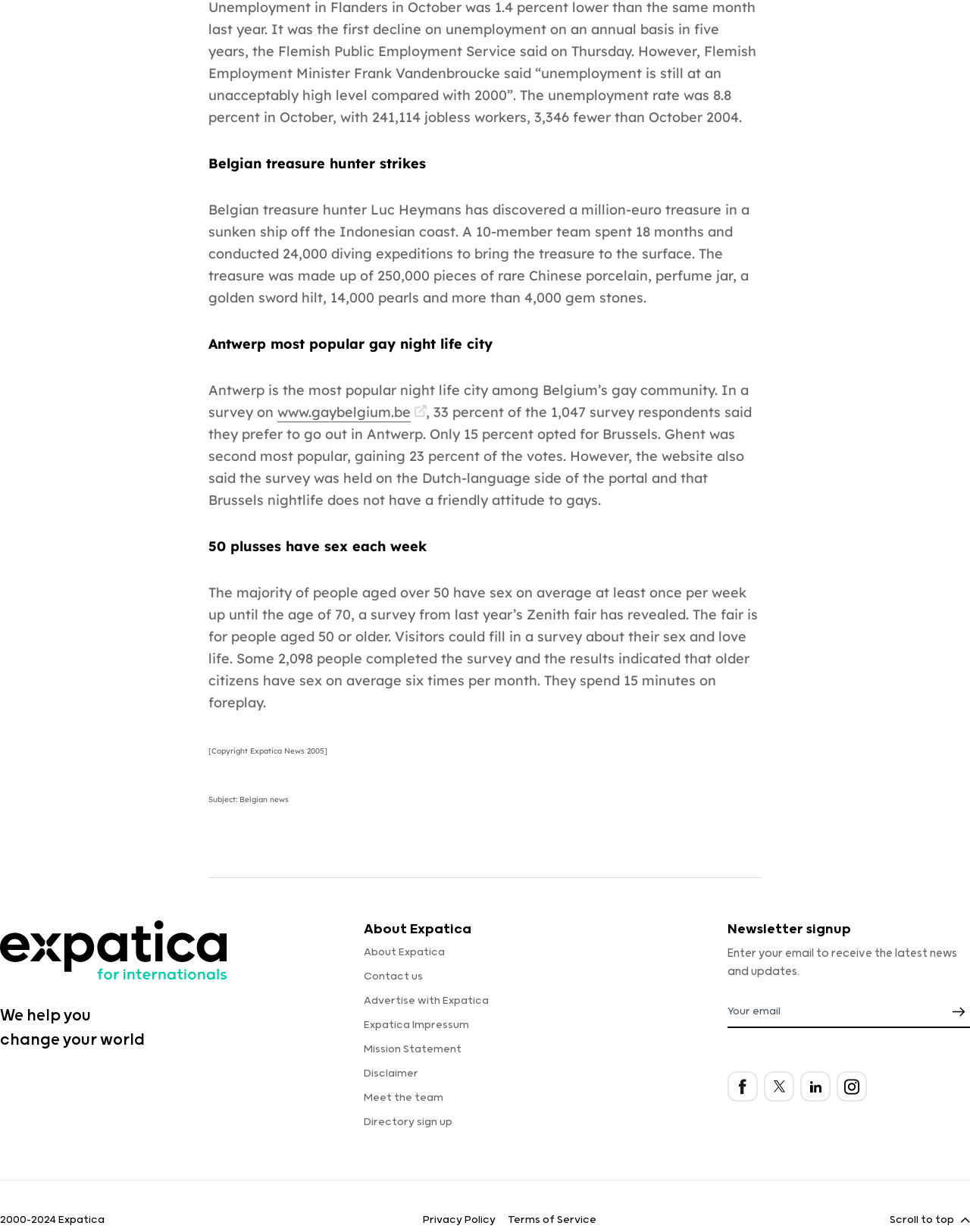Please find the bounding box for the UI element described by: "Terms of Service".

[0.523, 0.985, 0.614, 0.995]